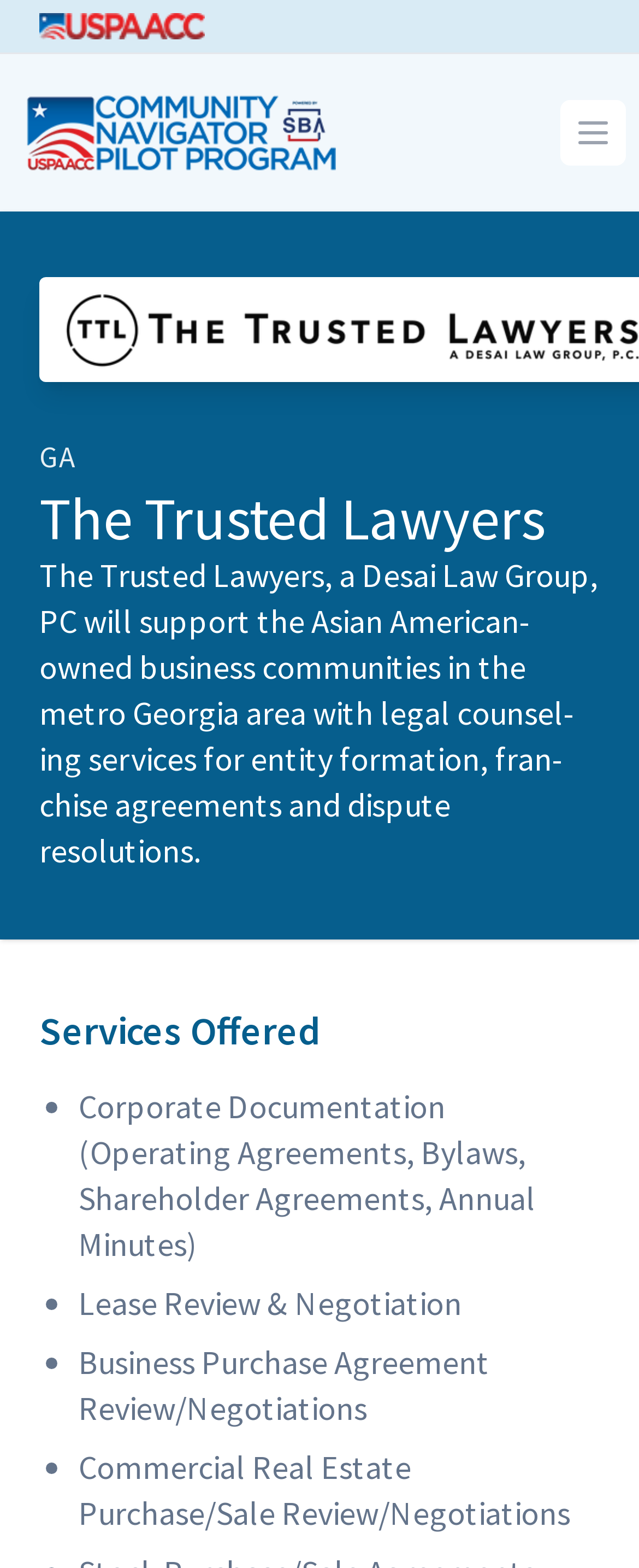What is the function of the button at the top right corner?
Look at the image and provide a short answer using one word or a phrase.

Open menu